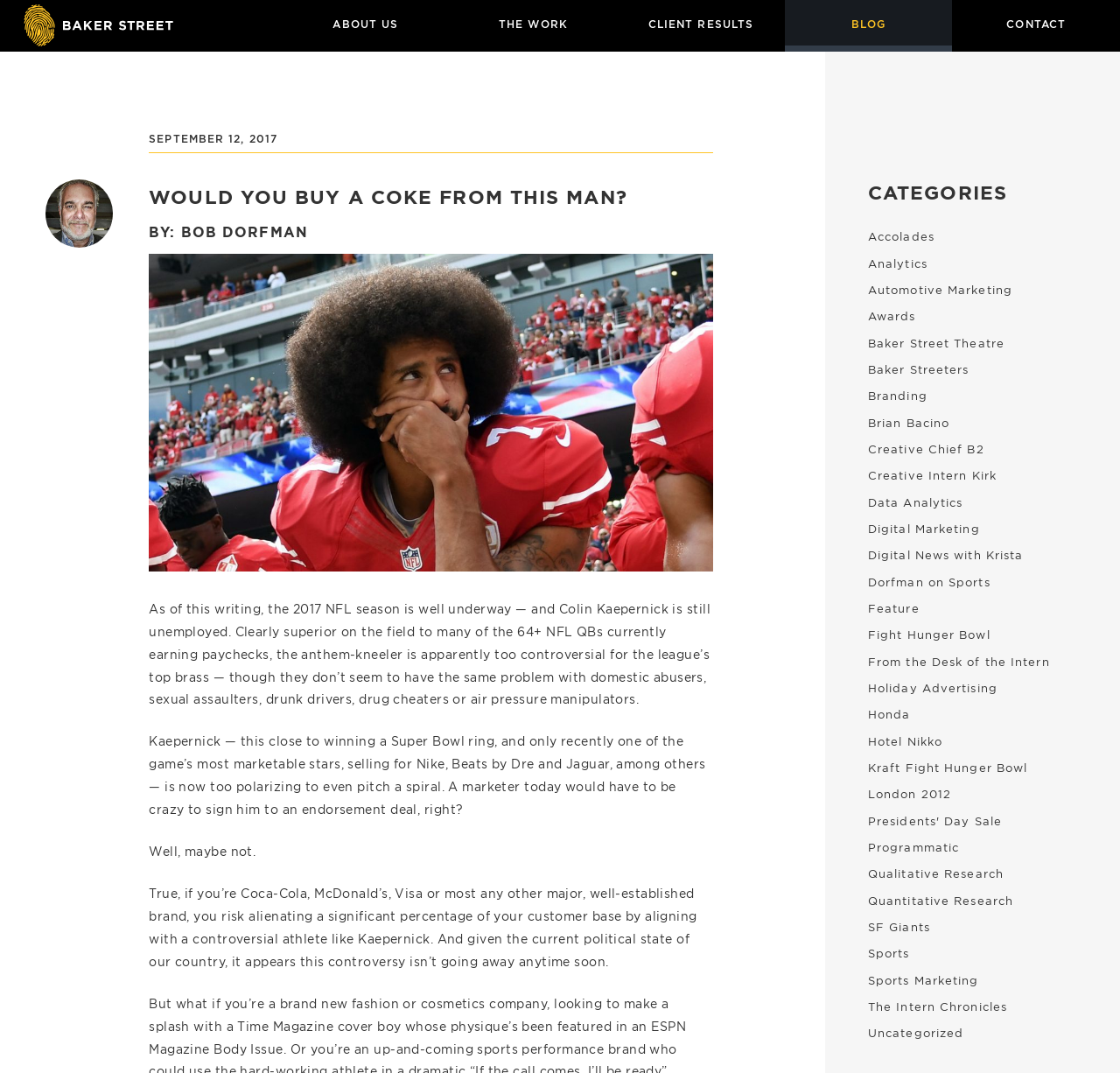Examine the image carefully and respond to the question with a detailed answer: 
What is the name of the author of the article?

The author's name is mentioned in the article as 'BY: BOB DORFMAN' which is a static text element.